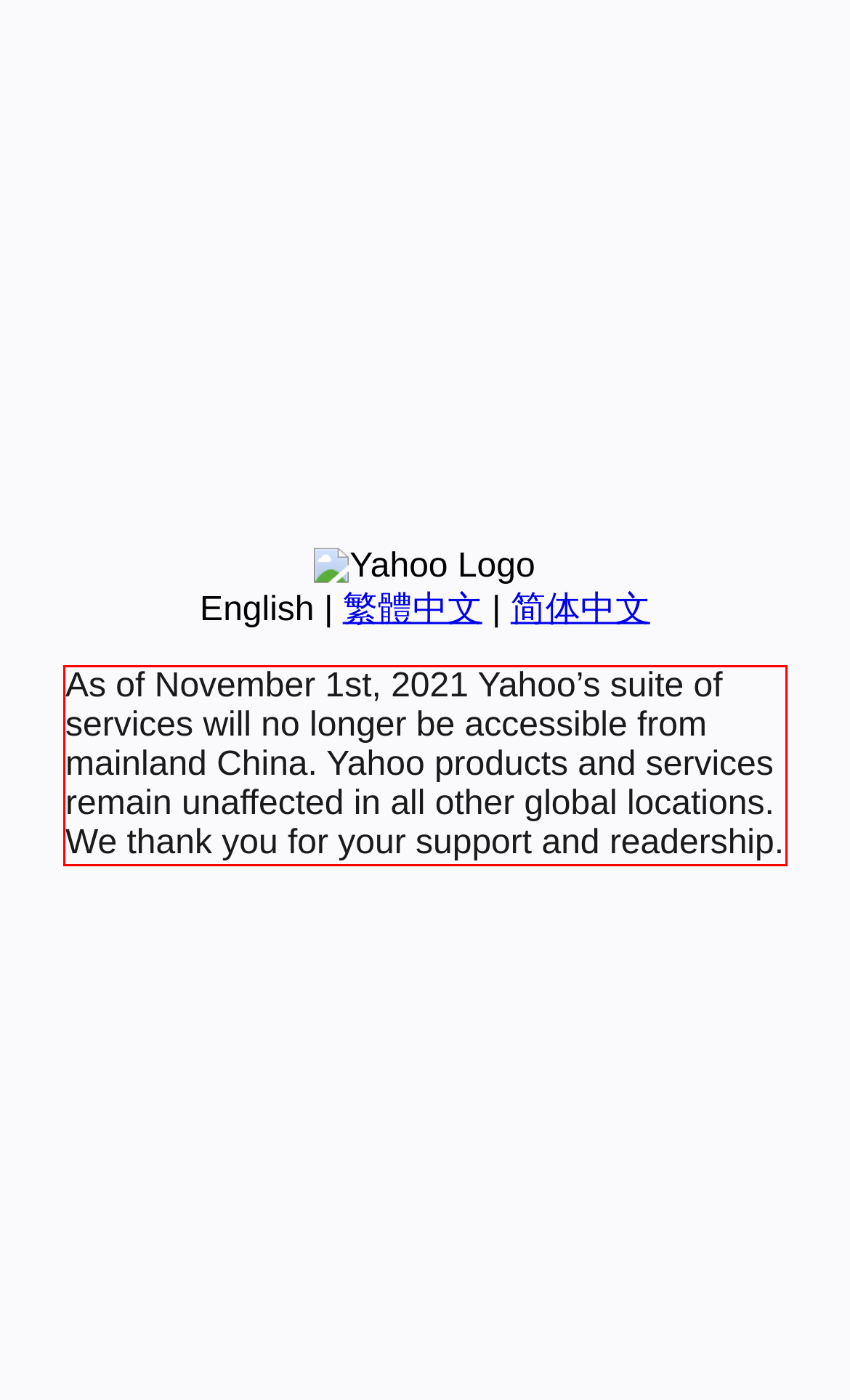Given a webpage screenshot, locate the red bounding box and extract the text content found inside it.

As of November 1st, 2021 Yahoo’s suite of services will no longer be accessible from mainland China. Yahoo products and services remain unaffected in all other global locations. We thank you for your support and readership.